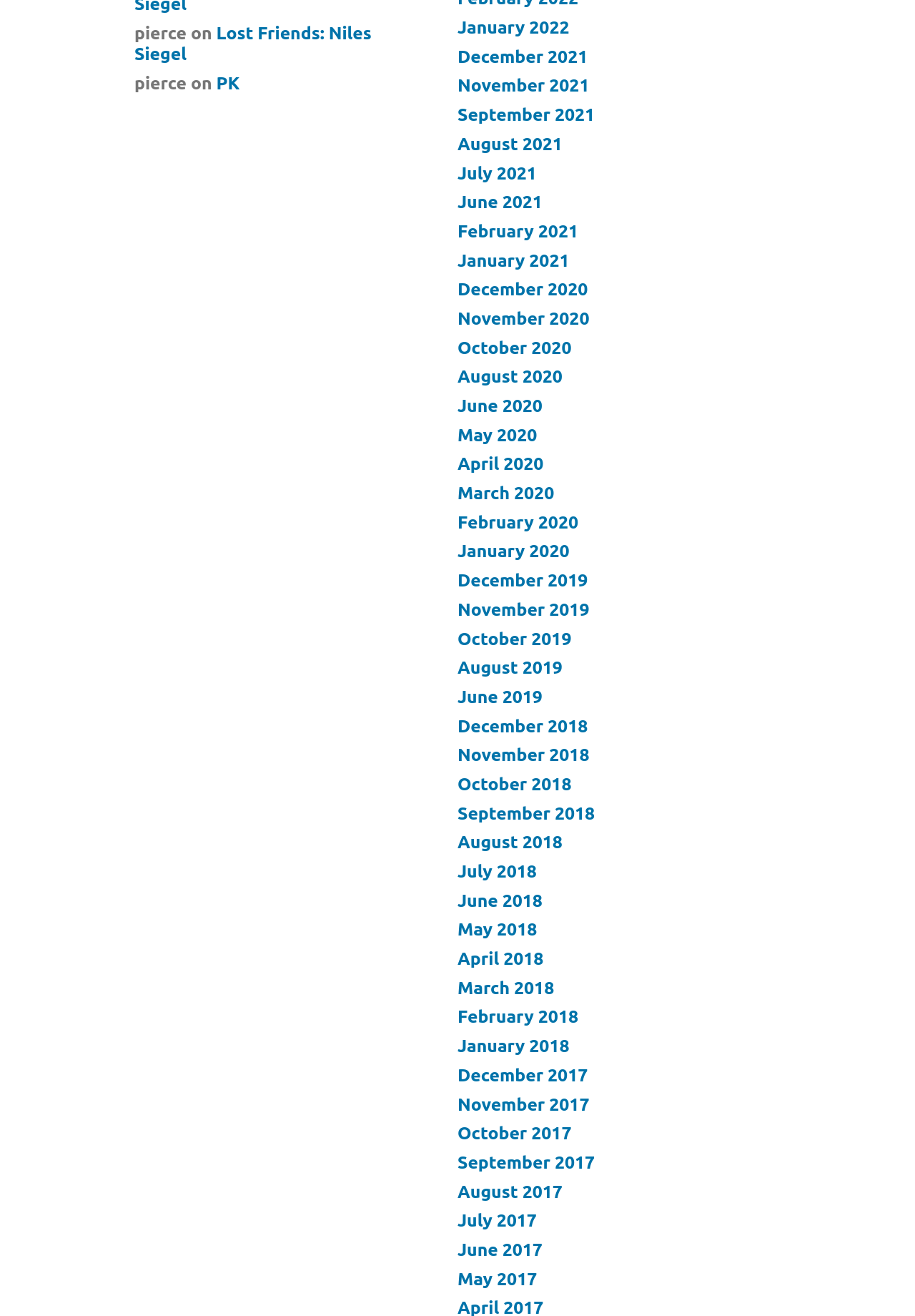Answer this question using a single word or a brief phrase:
What is the name of the person mentioned in the top-left corner?

Niles Siegel